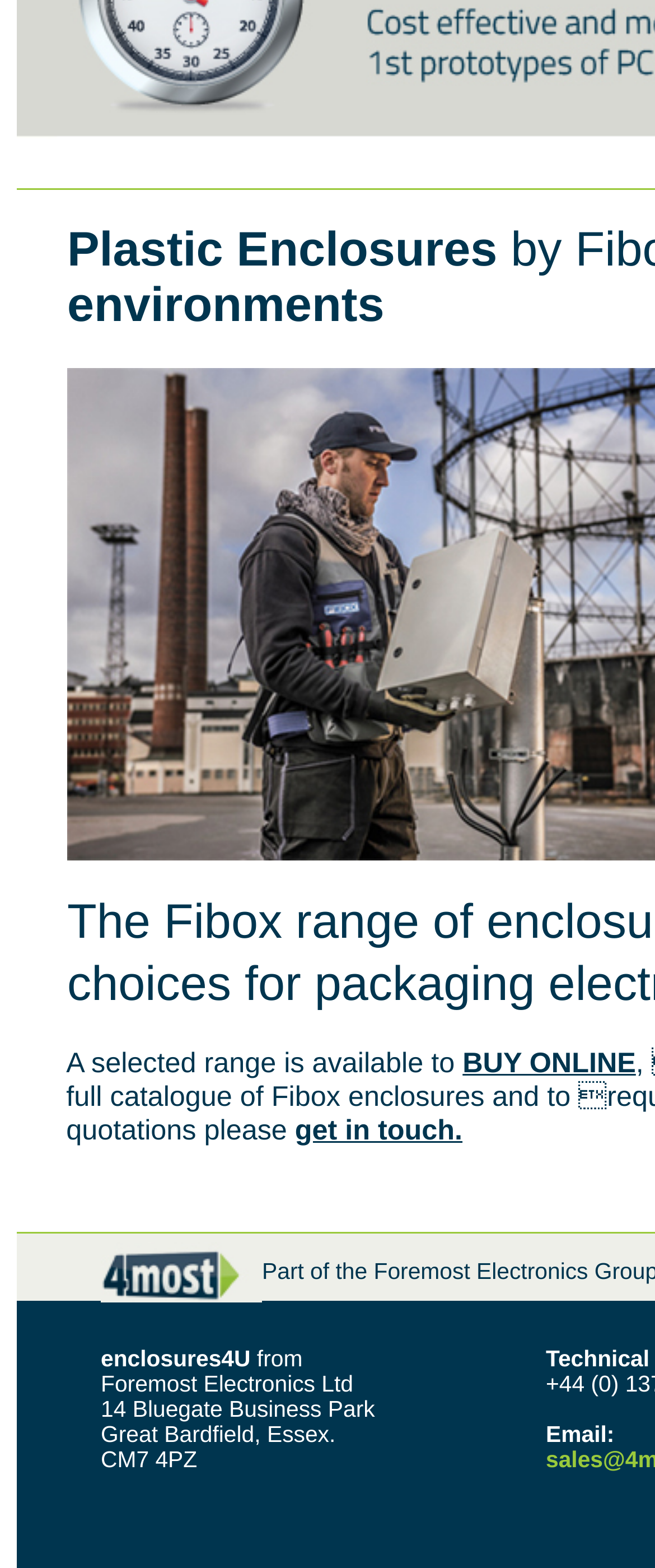Bounding box coordinates are specified in the format (top-left x, top-left y, bottom-right x, bottom-right y). All values are floating point numbers bounded between 0 and 1. Please provide the bounding box coordinate of the region this sentence describes: BUY ONLINE

[0.706, 0.667, 0.971, 0.688]